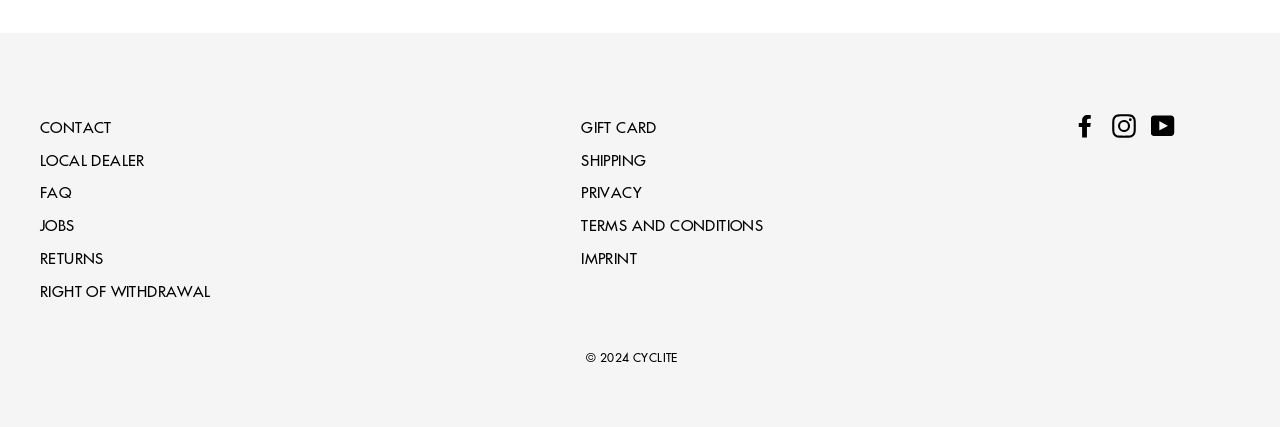Provide a brief response in the form of a single word or phrase:
What is the purpose of the 'RIGHT OF WITHDRAWAL' link?

To provide information on withdrawal rights